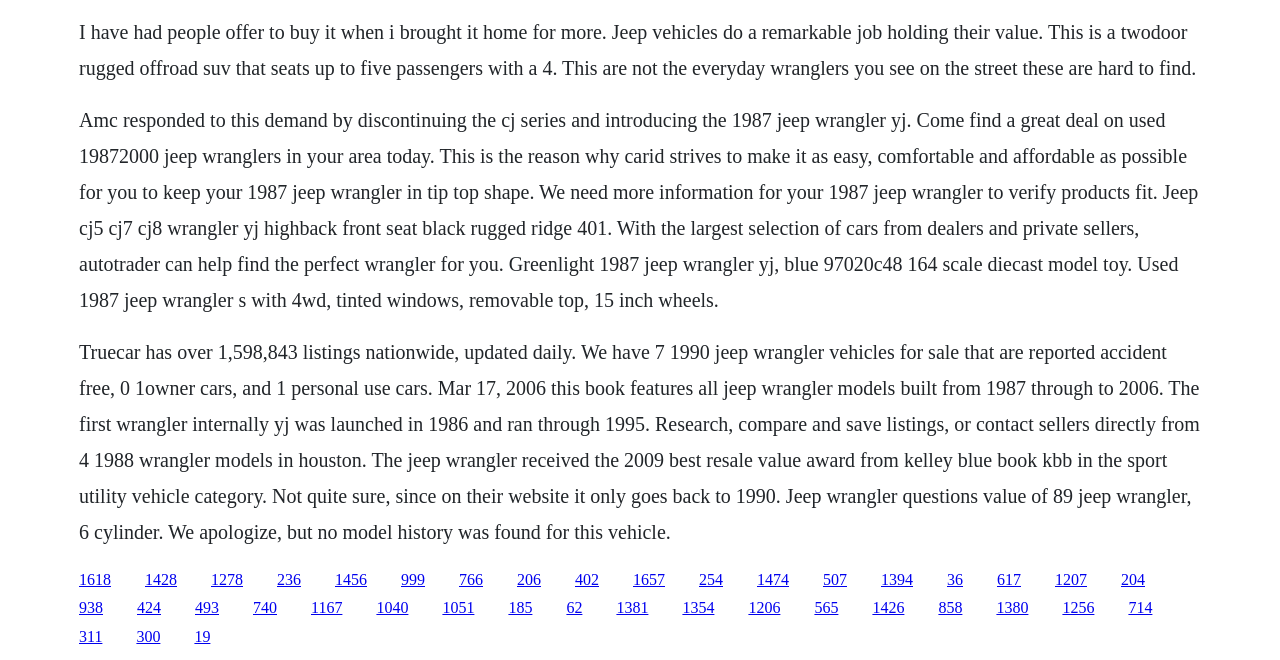Locate the bounding box coordinates of the area where you should click to accomplish the instruction: "Click on the link to find used 1987 Jeep Wranglers".

[0.062, 0.865, 0.087, 0.89]